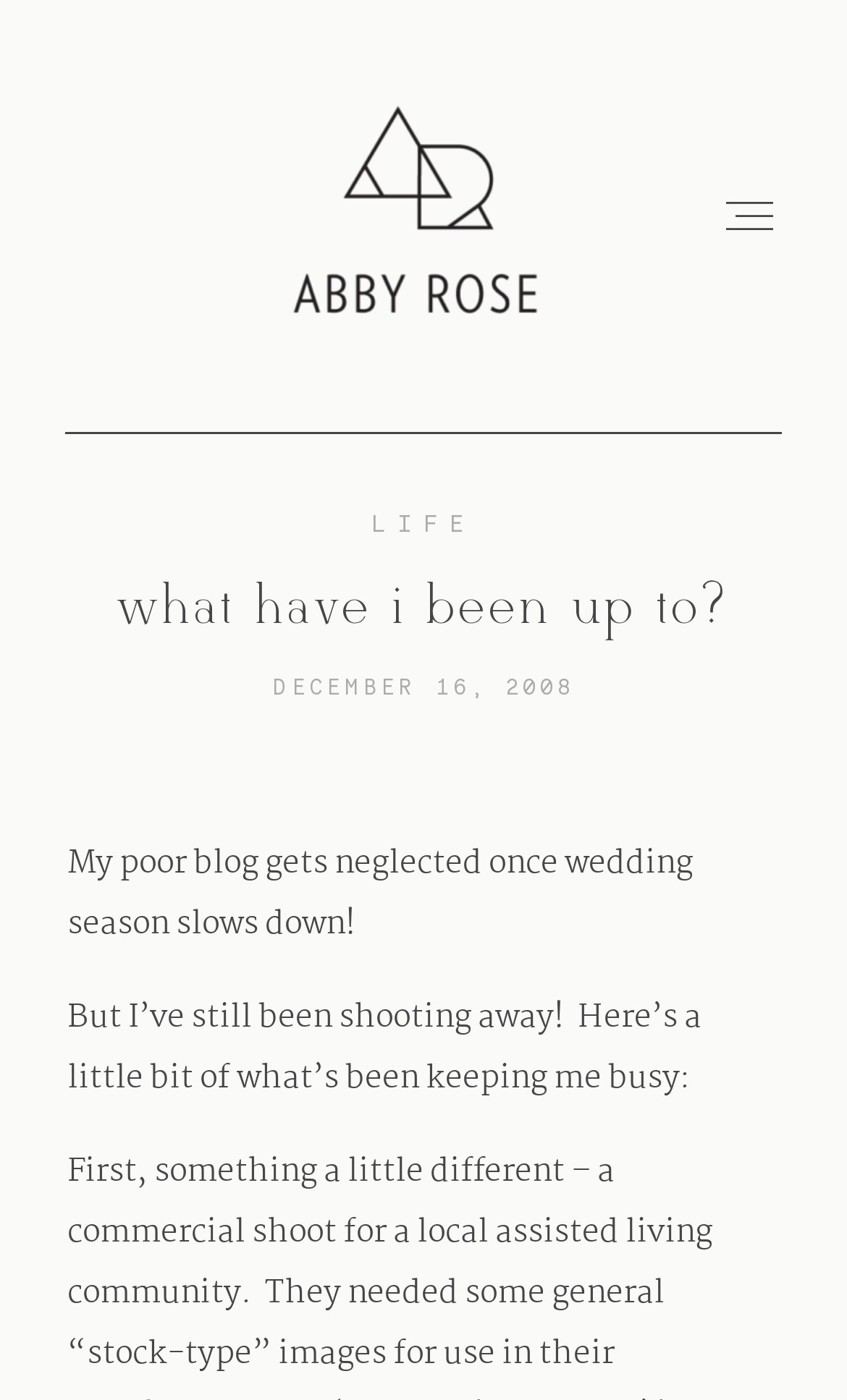Please locate the bounding box coordinates of the element's region that needs to be clicked to follow the instruction: "view stories". The bounding box coordinates should be provided as four float numbers between 0 and 1, i.e., [left, top, right, bottom].

[0.079, 0.537, 0.921, 0.624]